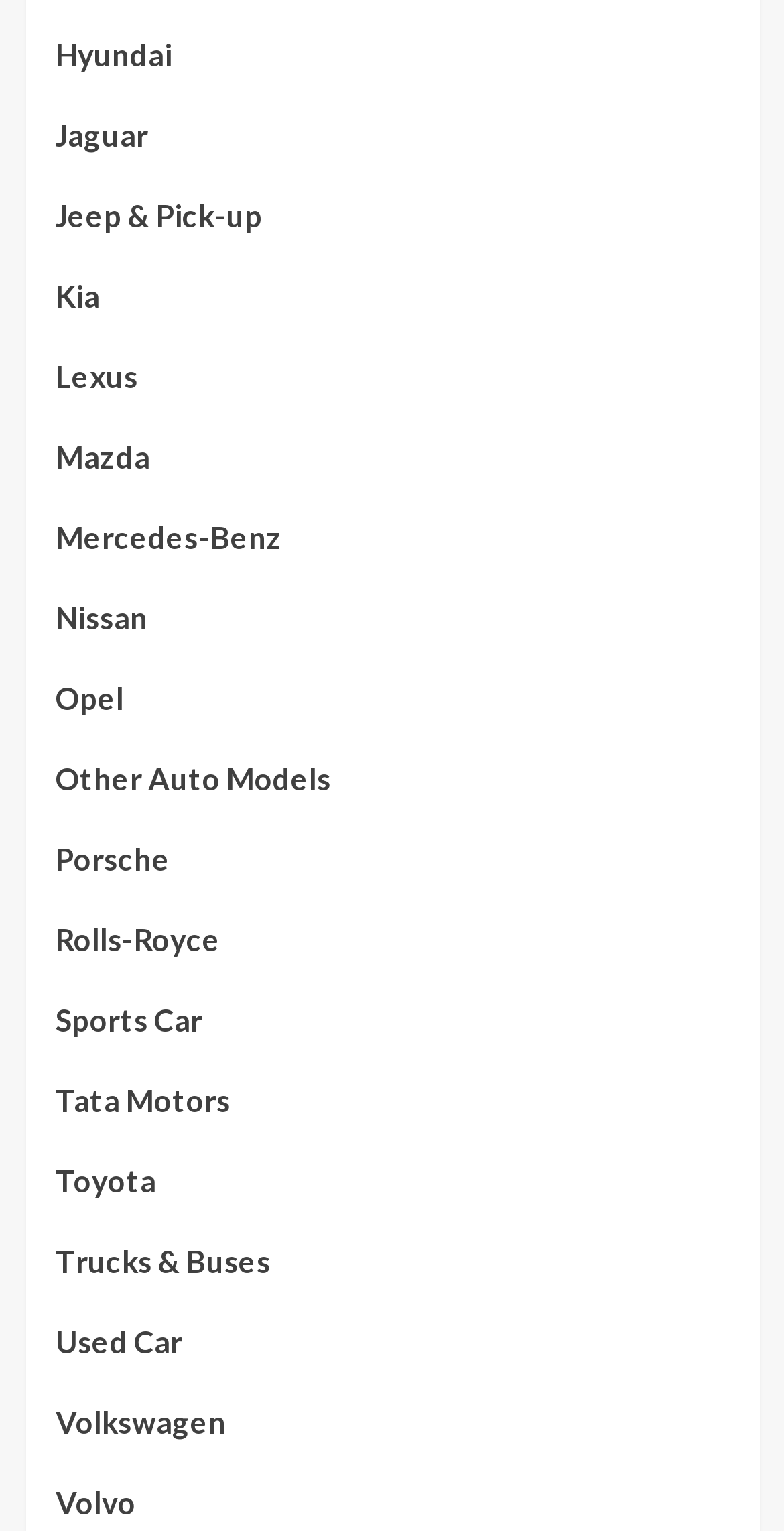Given the element description "Rolls-Royce", identify the bounding box of the corresponding UI element.

[0.071, 0.597, 0.281, 0.649]